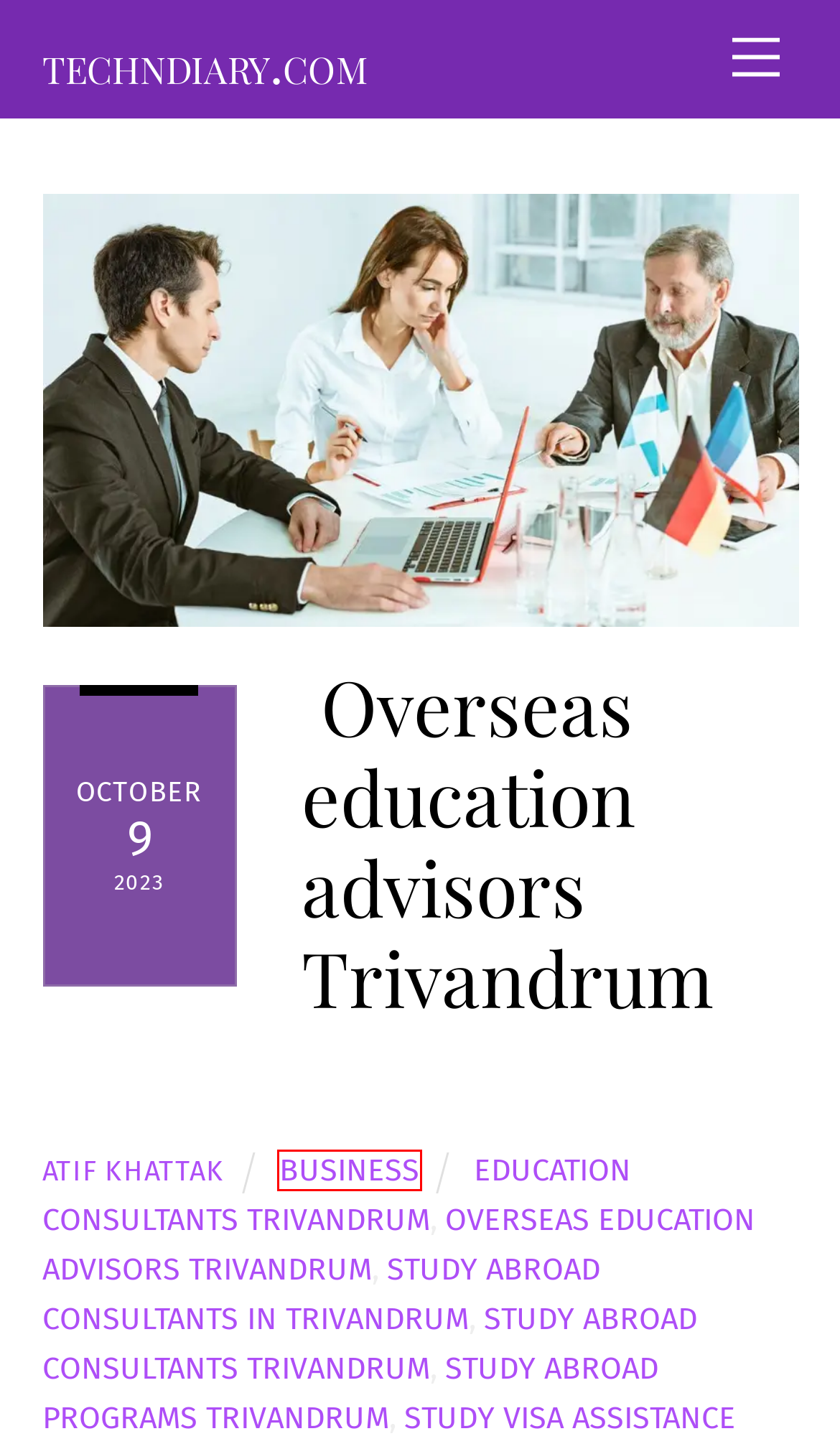Examine the screenshot of a webpage with a red bounding box around a UI element. Your task is to identify the webpage description that best corresponds to the new webpage after clicking the specified element. The given options are:
A. Study abroad programs Trivandrum Archives - techndiary.com
B. Overseas education advisors Trivandrum Archives - techndiary.com
C. Study abroad consultants in Trivandrum Archives - techndiary.com
D. Business Archives - techndiary.com
E. Study visa assistance Trivandrum Archives - techndiary.com
F. Study abroad consultants Trivandrum Archives - techndiary.com
G. atif khattak, Author at techndiary.com
H. Home - techndiary.com

D